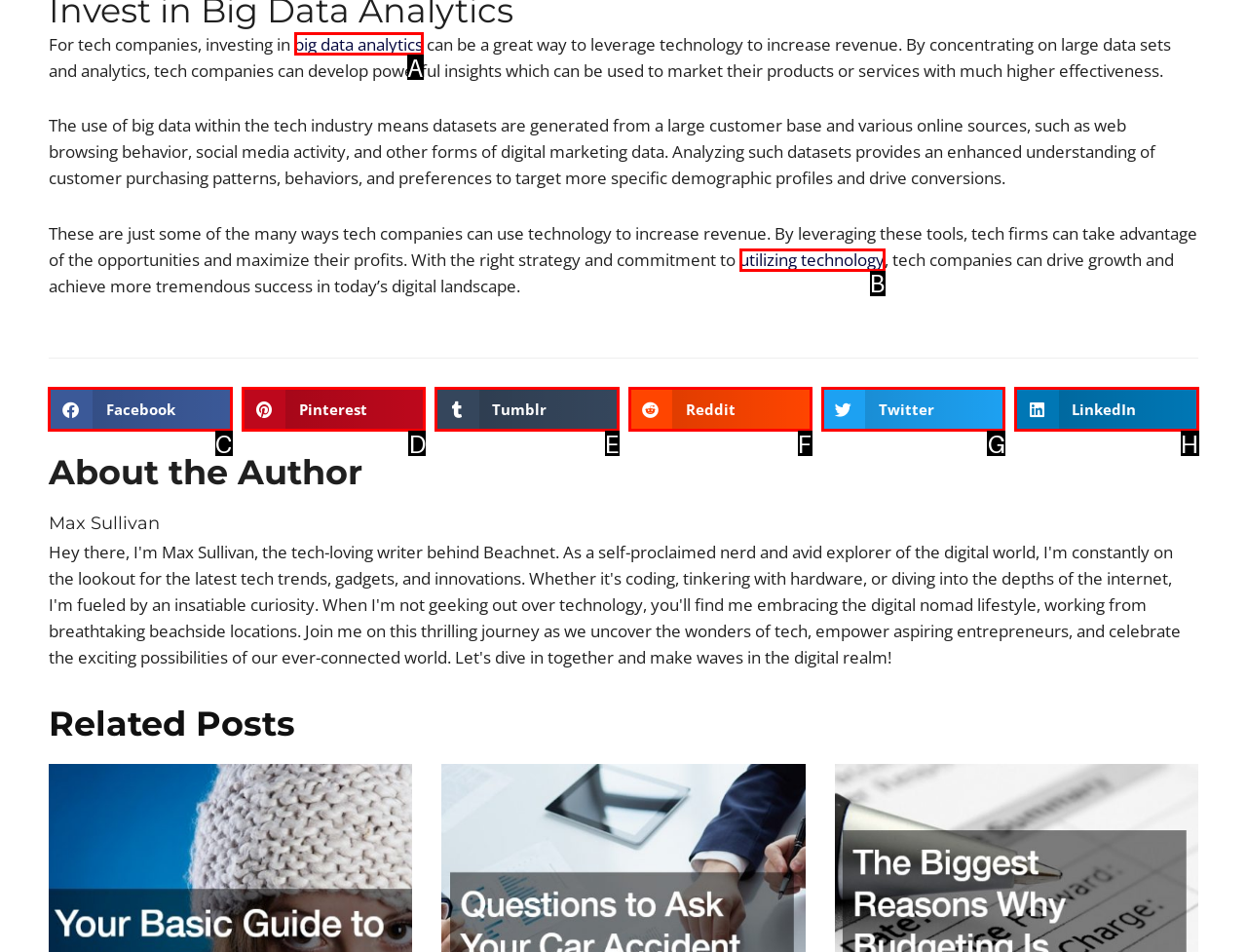Determine which UI element I need to click to achieve the following task: Share on Facebook Provide your answer as the letter of the selected option.

C